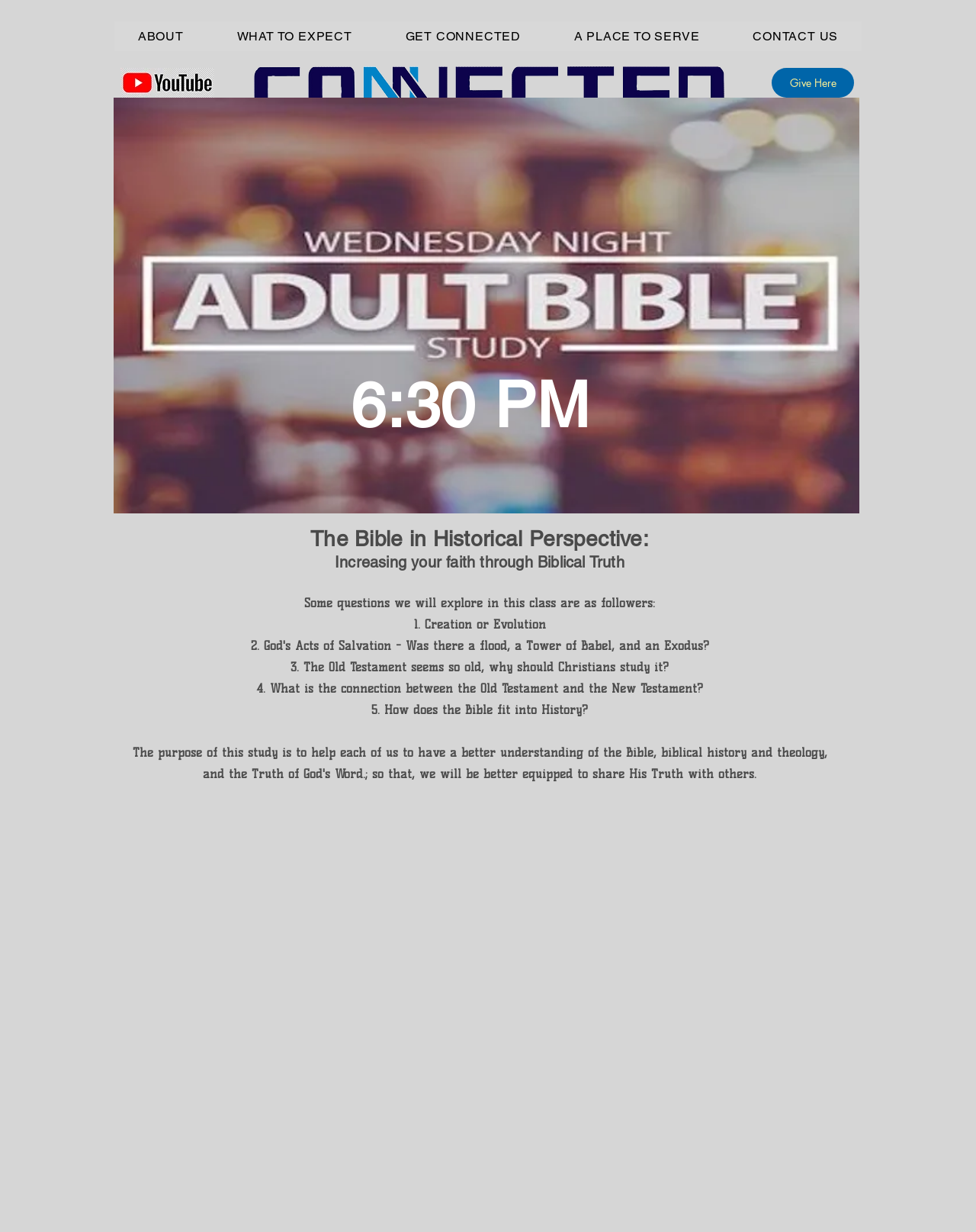How many questions are explored in the Bible study class?
Please look at the screenshot and answer using one word or phrase.

5